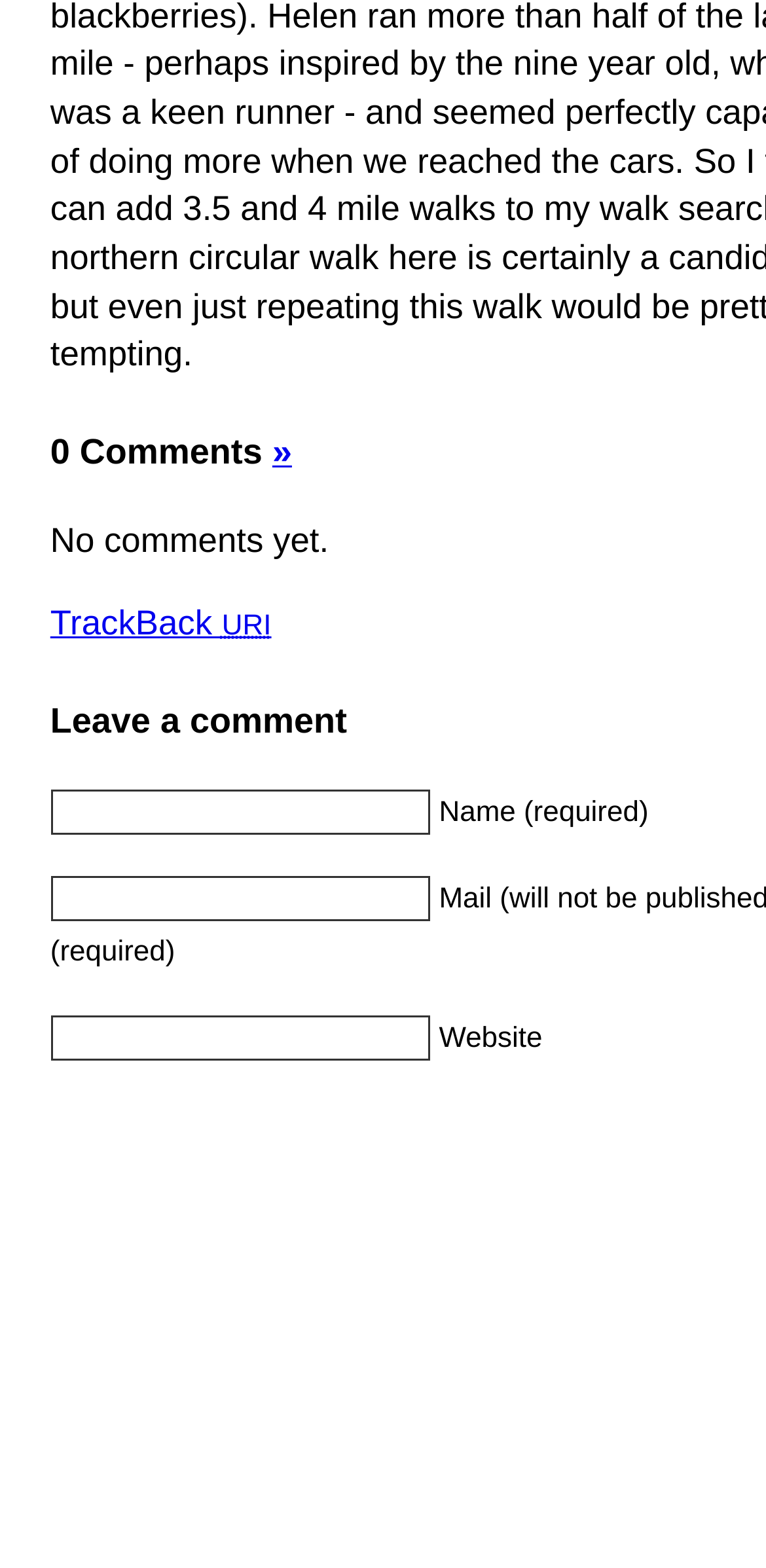Locate the UI element described by parent_node: Name (required) name="author" in the provided webpage screenshot. Return the bounding box coordinates in the format (top-left x, top-left y, bottom-right x, bottom-right y), ensuring all values are between 0 and 1.

[0.066, 0.503, 0.56, 0.532]